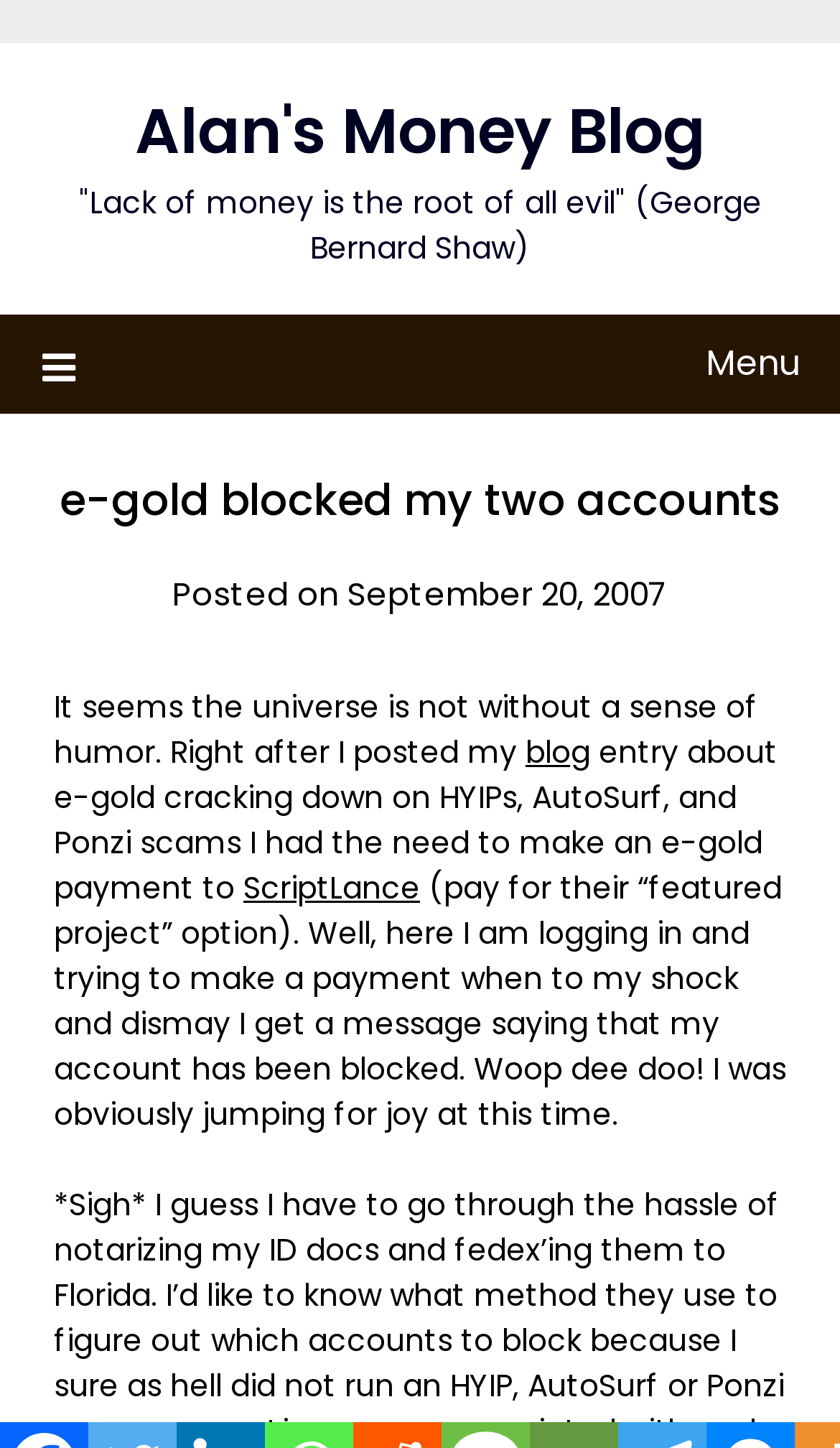Provide the bounding box coordinates of the HTML element described by the text: "Alan's Money Blog".

[0.16, 0.061, 0.84, 0.121]